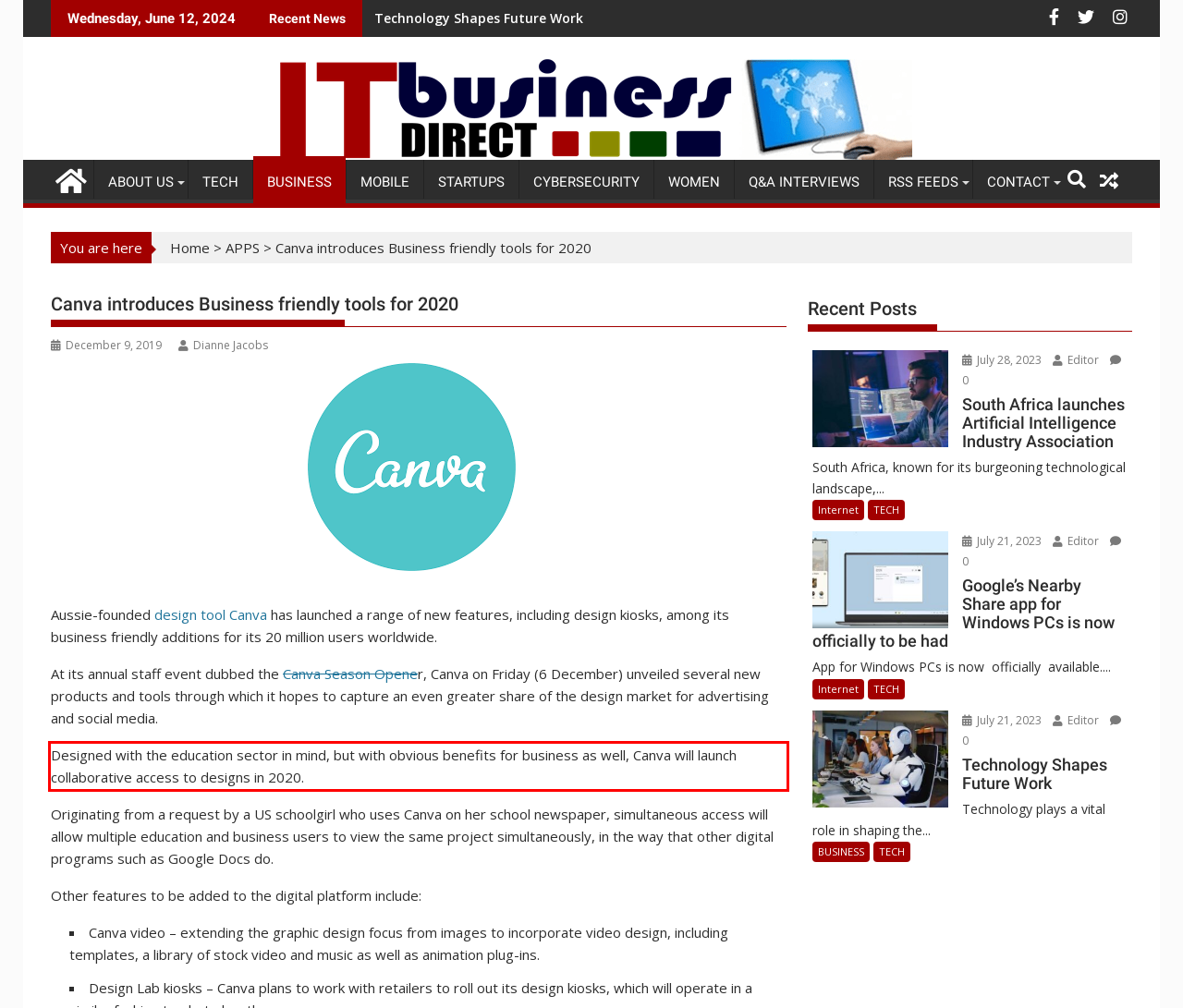Look at the screenshot of the webpage, locate the red rectangle bounding box, and generate the text content that it contains.

Designed with the education sector in mind, but with obvious benefits for business as well, Canva will launch collaborative access to designs in 2020.